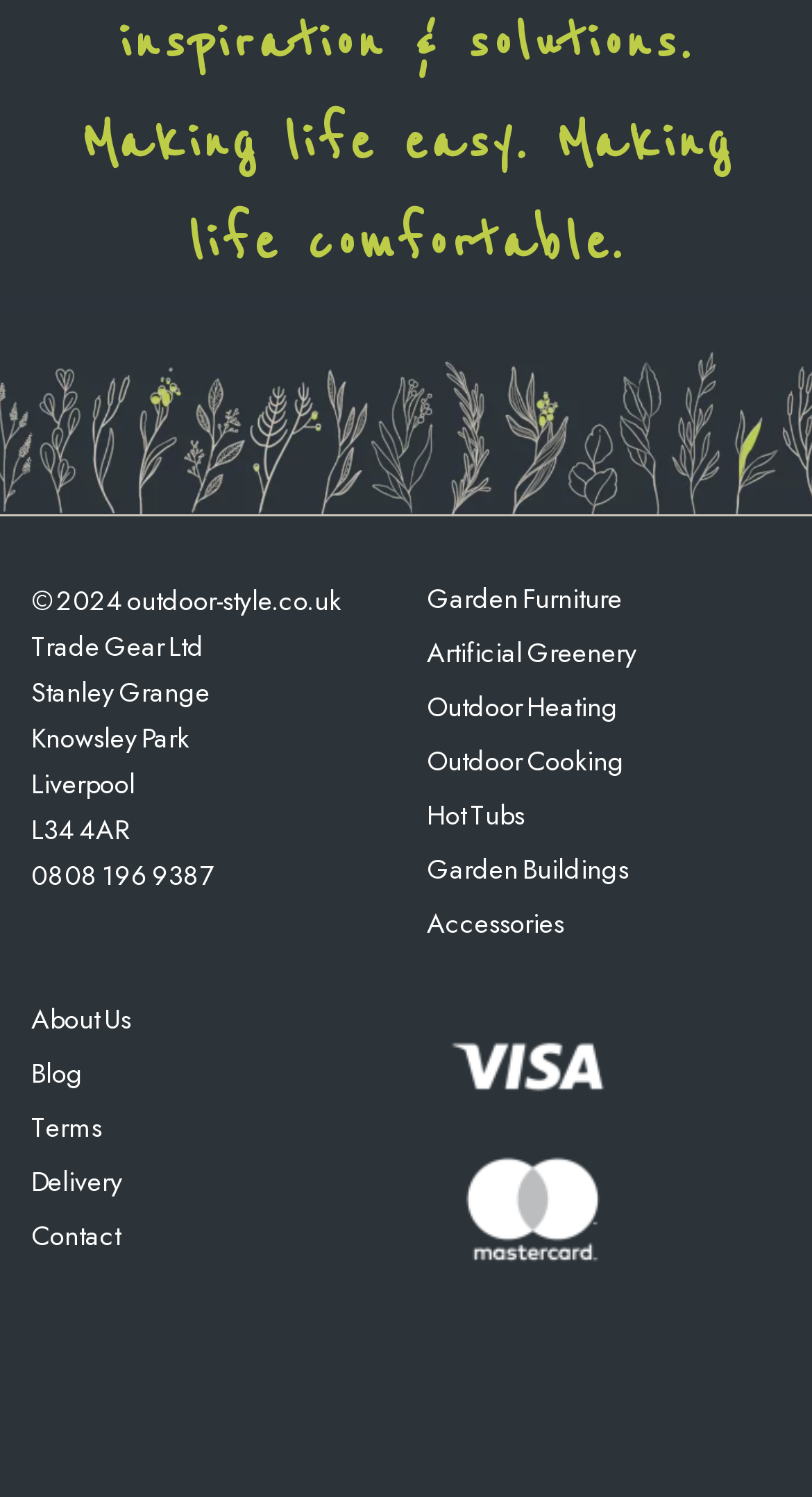What is the phone number for contact?
Please provide a single word or phrase as your answer based on the screenshot.

0808 196 9387